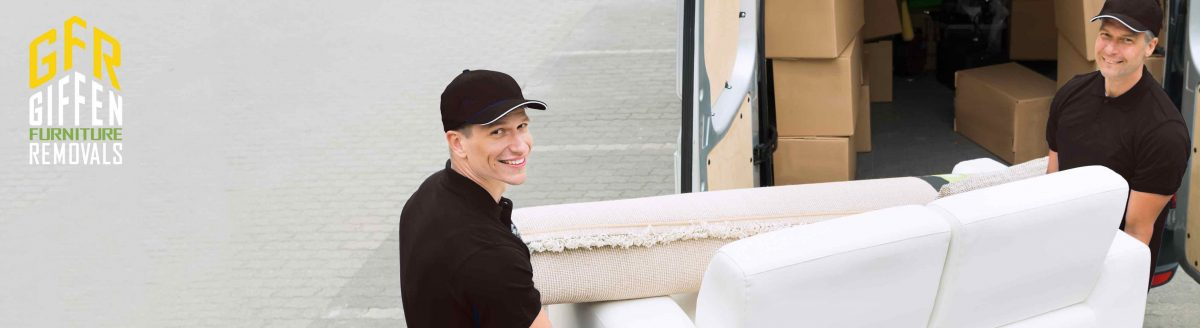What is partially visible behind the movers?
Respond to the question with a single word or phrase according to the image.

Moving van